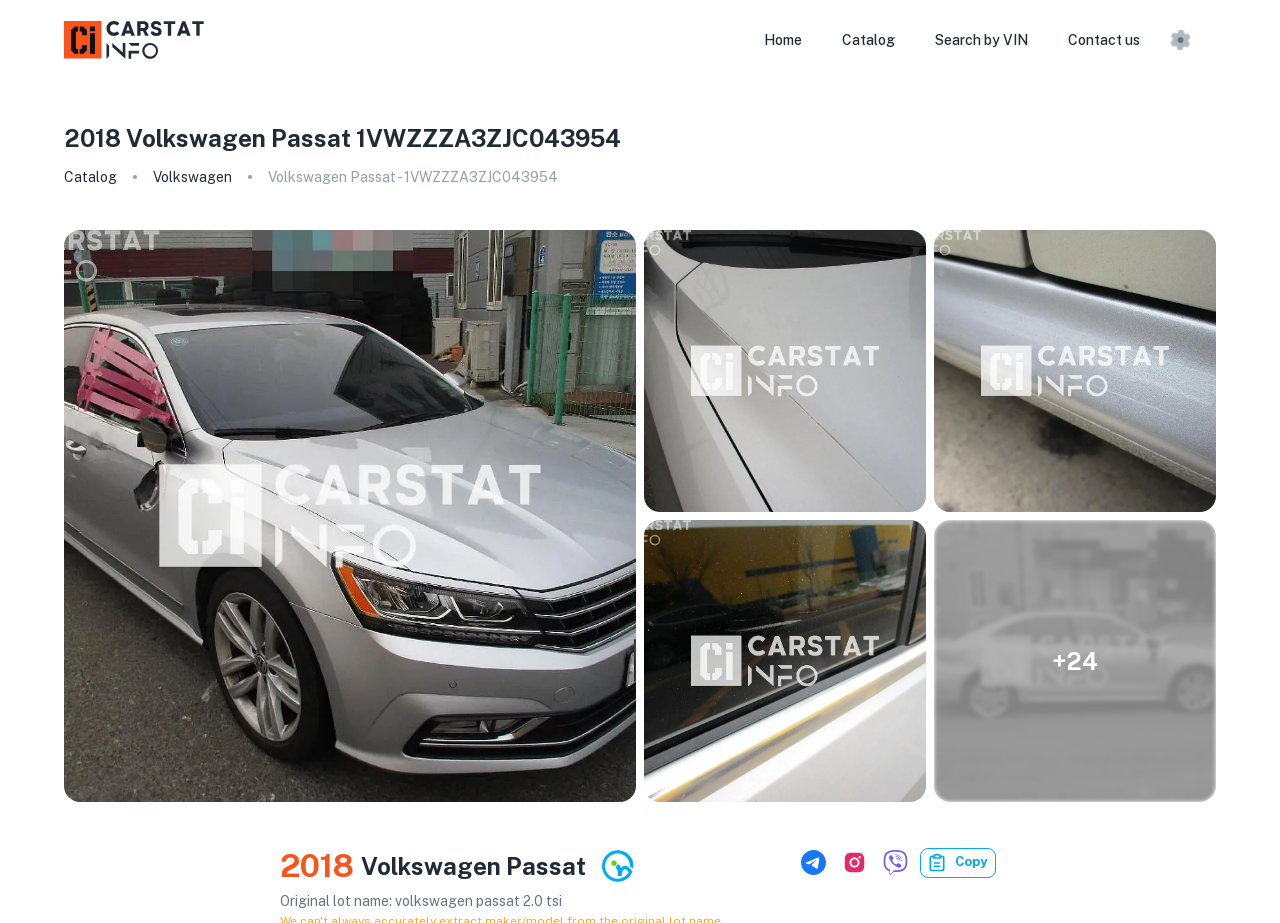Identify the first-level heading on the webpage and generate its text content.

2018 Volkswagen Passat 1VWZZZA3ZJC043954